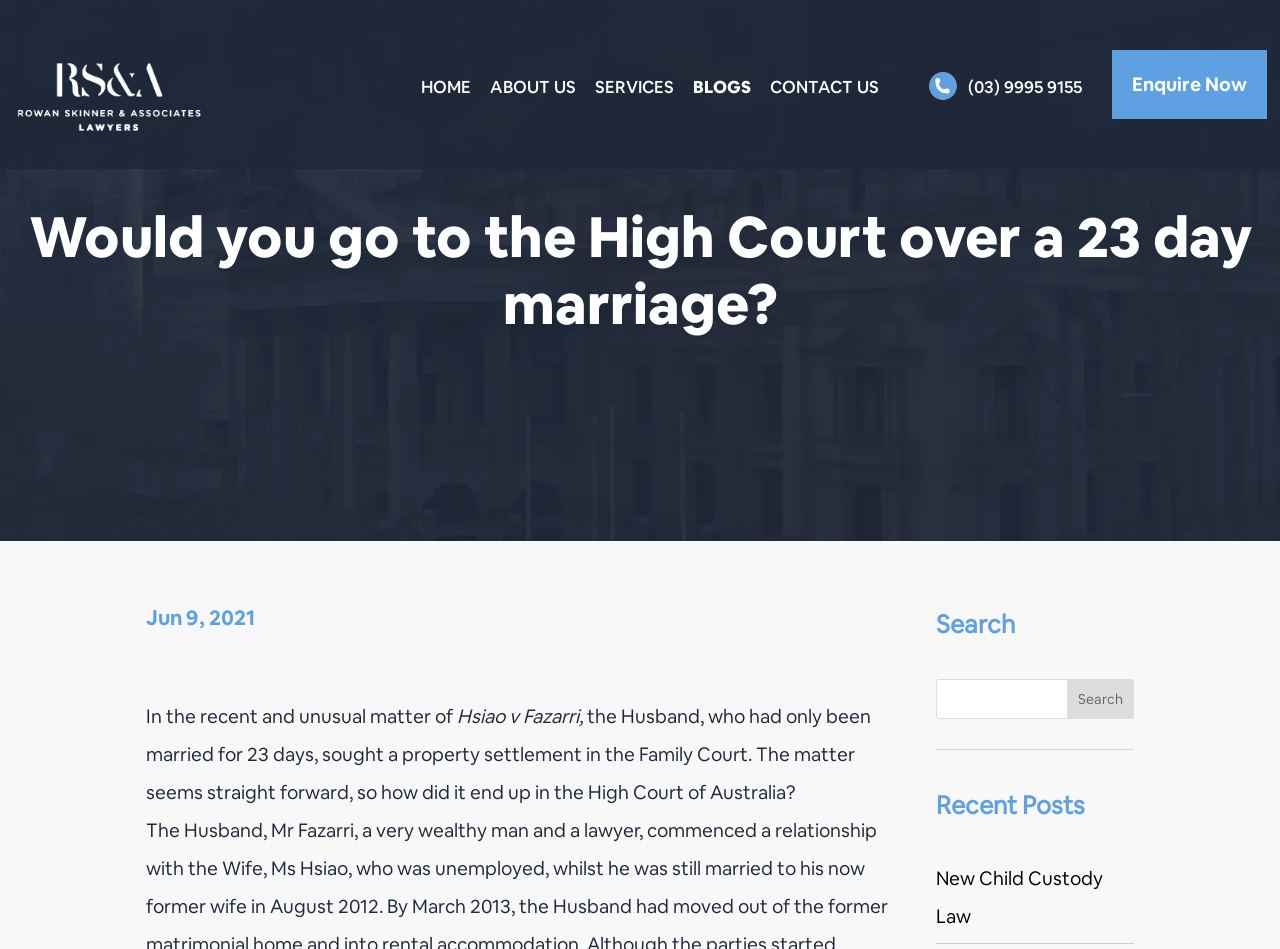Please locate and generate the primary heading on this webpage.

Would you go to the High Court over a 23 day marriage?